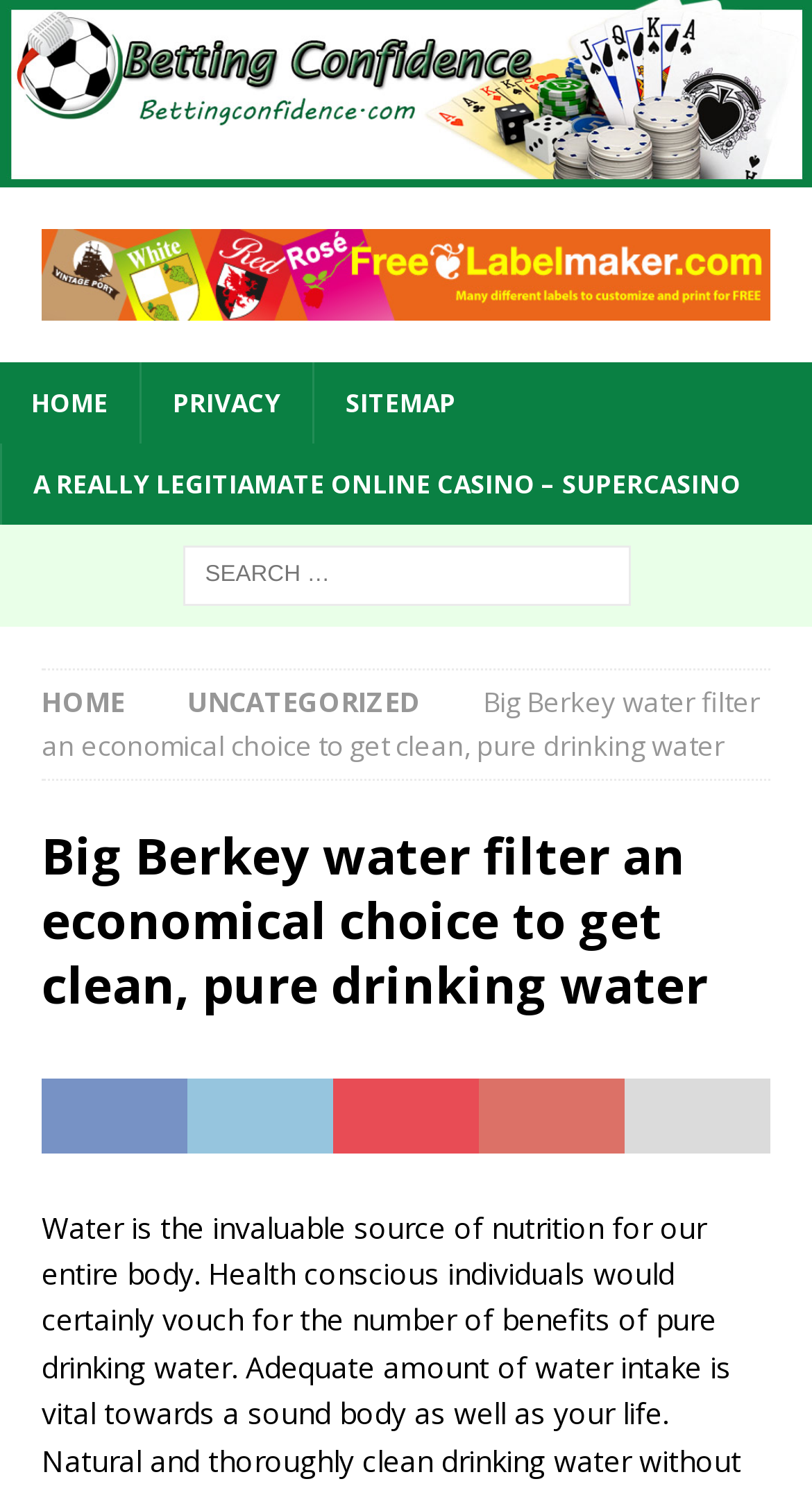Identify the bounding box coordinates for the element that needs to be clicked to fulfill this instruction: "visit the 'PRIVACY' page". Provide the coordinates in the format of four float numbers between 0 and 1: [left, top, right, bottom].

[0.172, 0.242, 0.385, 0.296]